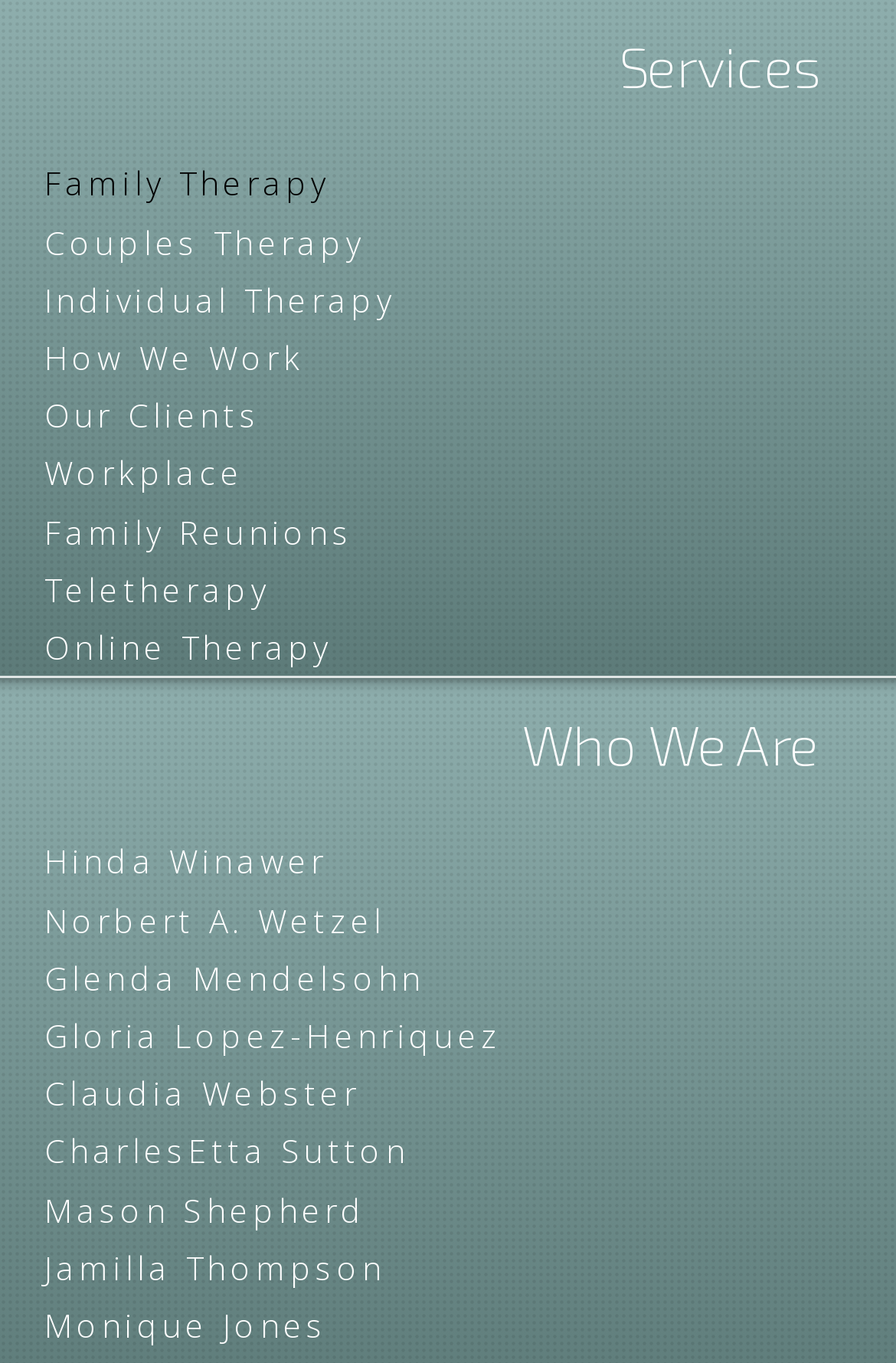Please determine the bounding box coordinates of the element's region to click in order to carry out the following instruction: "Learn about Couples Therapy". The coordinates should be four float numbers between 0 and 1, i.e., [left, top, right, bottom].

[0.049, 0.161, 0.407, 0.193]